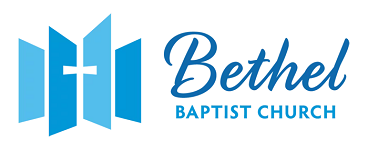Explain the image with as much detail as possible.

The image features the logo of Bethel Baptist Church, characterized by a modern design that incorporates a blue color scheme. The logo displays an emblem representing an open book or building structure, symbolizing a welcoming and open environment. Prominently placed beside the emblem is the name "Bethel," styled in an elegant cursive font, followed by "BAPTIST CHURCH" in bold, straightforward lettering. This design conveys a sense of community and faith, in line with the church's mission to foster spiritual growth and connection. The logo reflects the church's identity and its commitment to serving the local community in Carthage, TX.